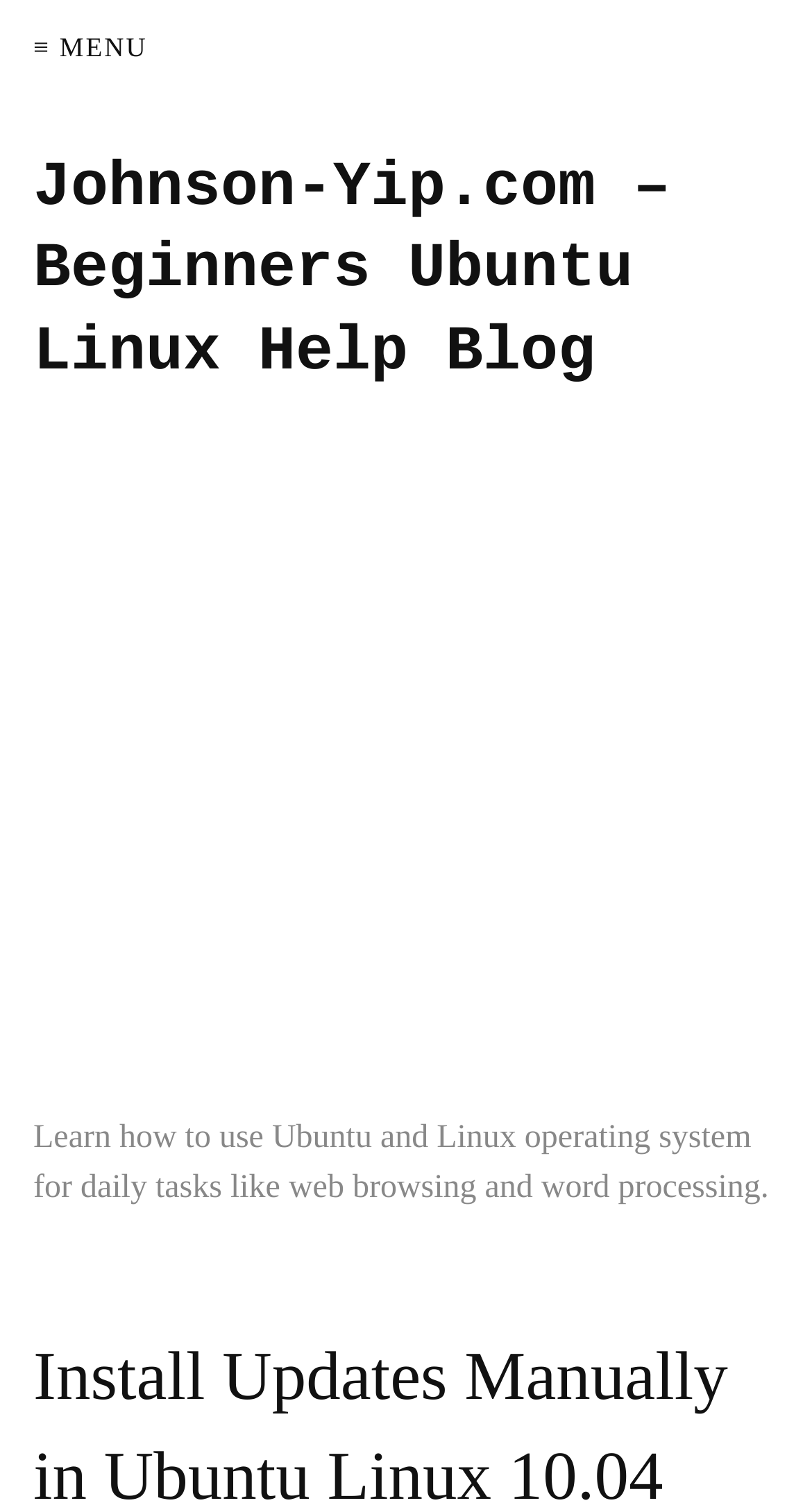What is the text of the webpage's headline?

Install Updates Manually in Ubuntu Linux 10.04 video